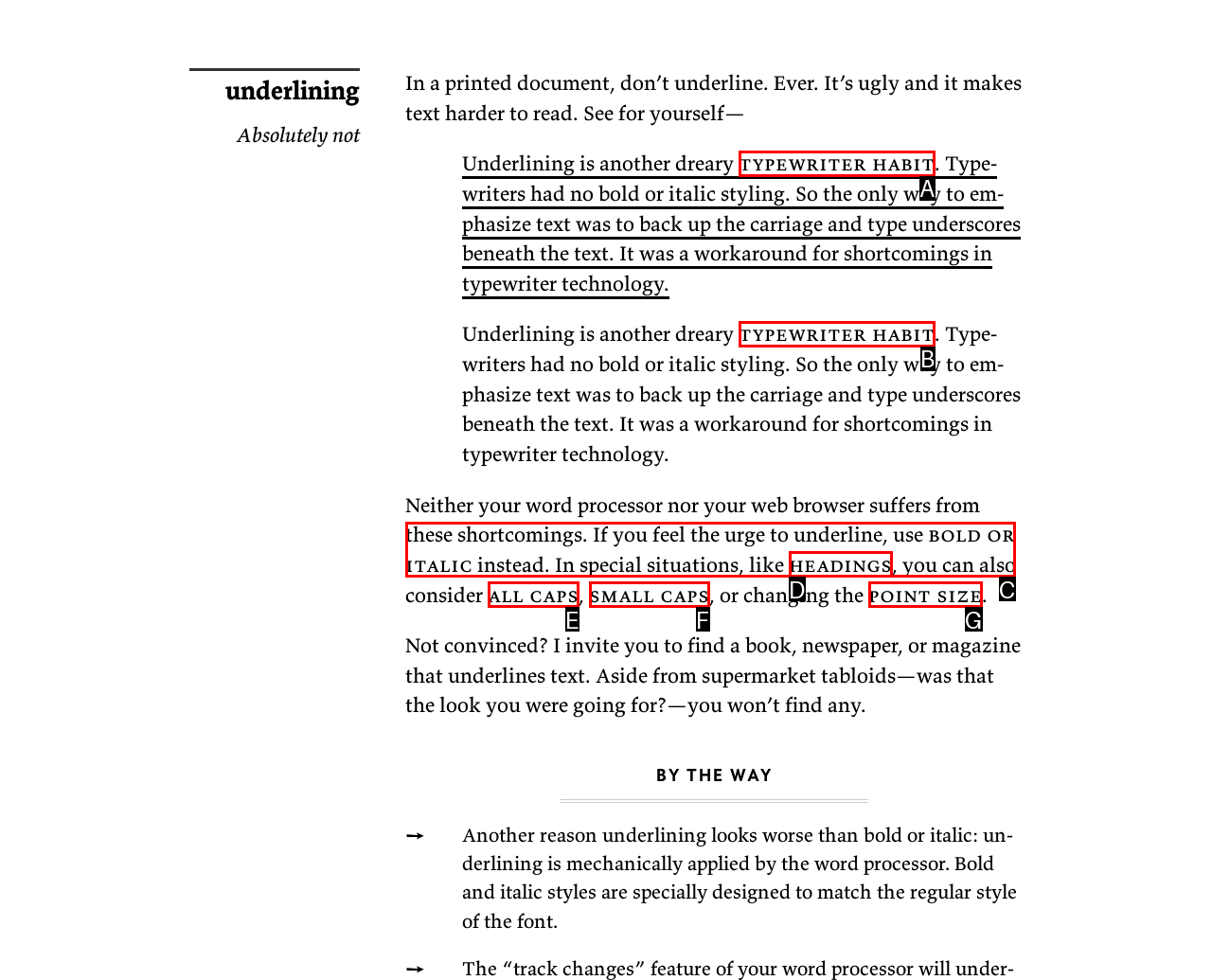Which lettered UI element aligns with this description: aria-label="Search"
Provide your answer using the letter from the available choices.

None